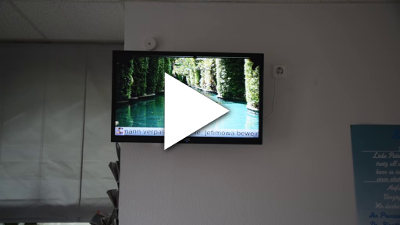Please answer the following question using a single word or phrase: 
What is the purpose of the play button icon?

To play the content